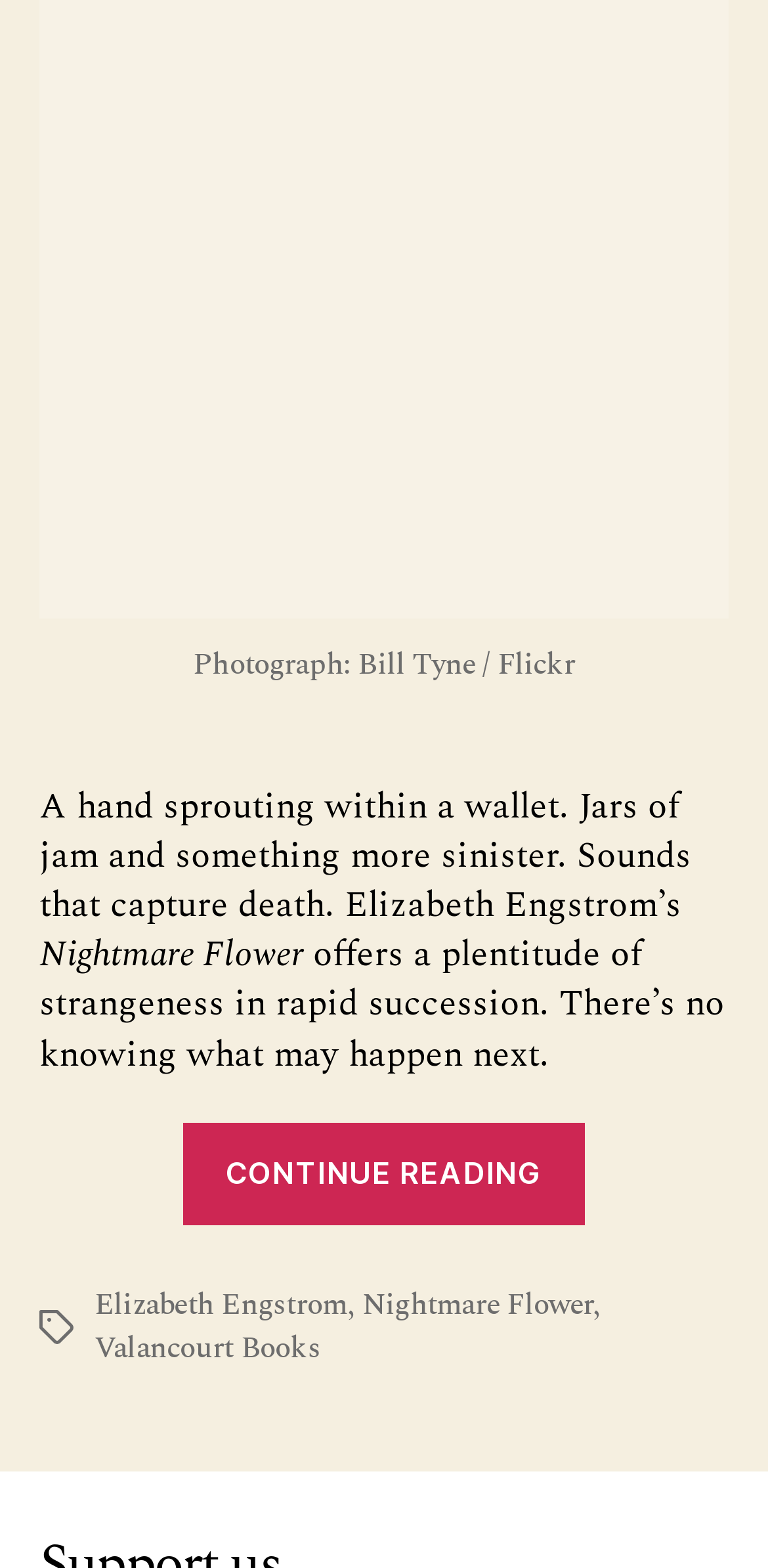Please locate the bounding box coordinates of the element that needs to be clicked to achieve the following instruction: "View books by Elizabeth Engstrom". The coordinates should be four float numbers between 0 and 1, i.e., [left, top, right, bottom].

[0.123, 0.818, 0.452, 0.847]